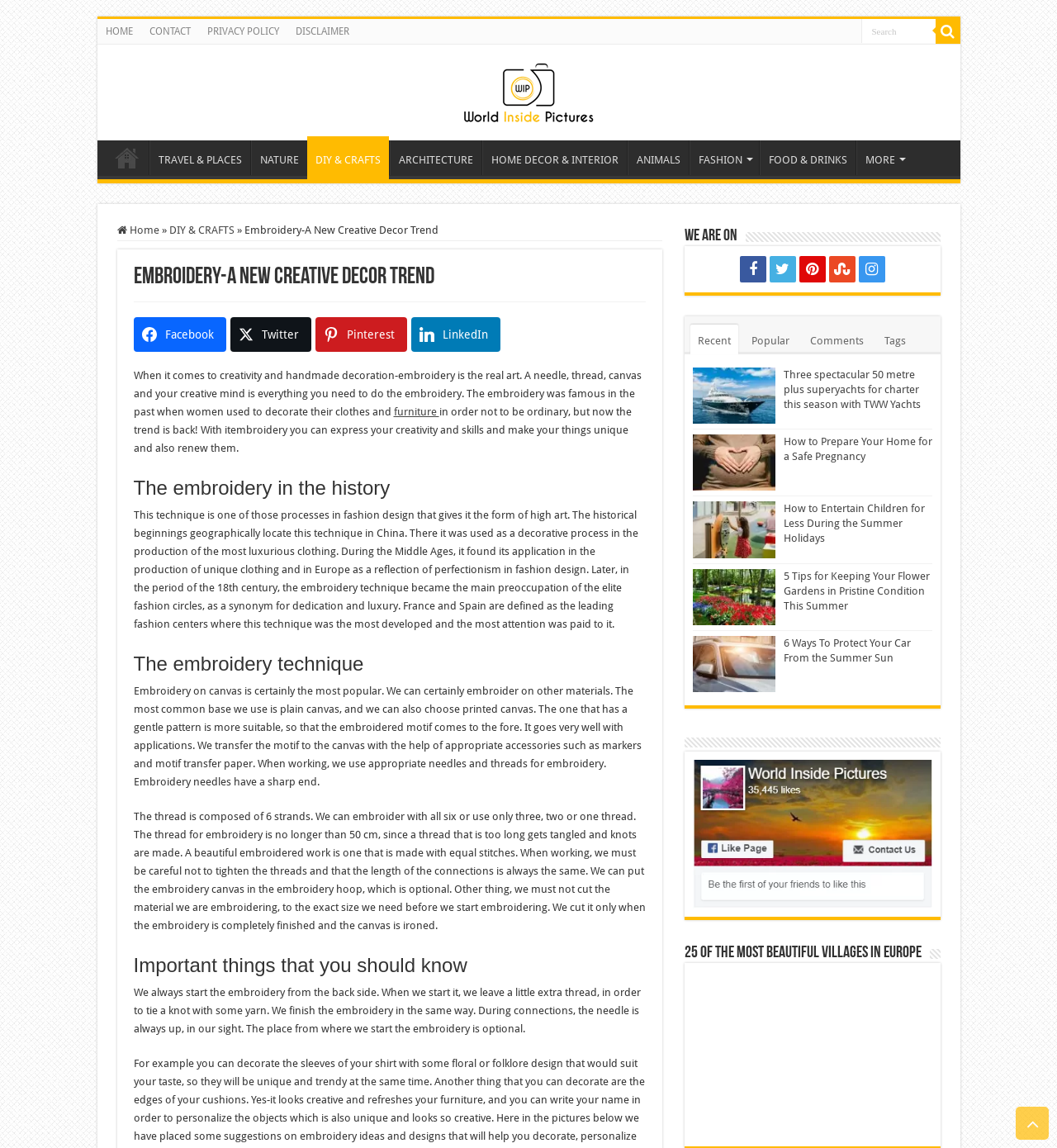What is the purpose of the embroidery hoop? Analyze the screenshot and reply with just one word or a short phrase.

Optional